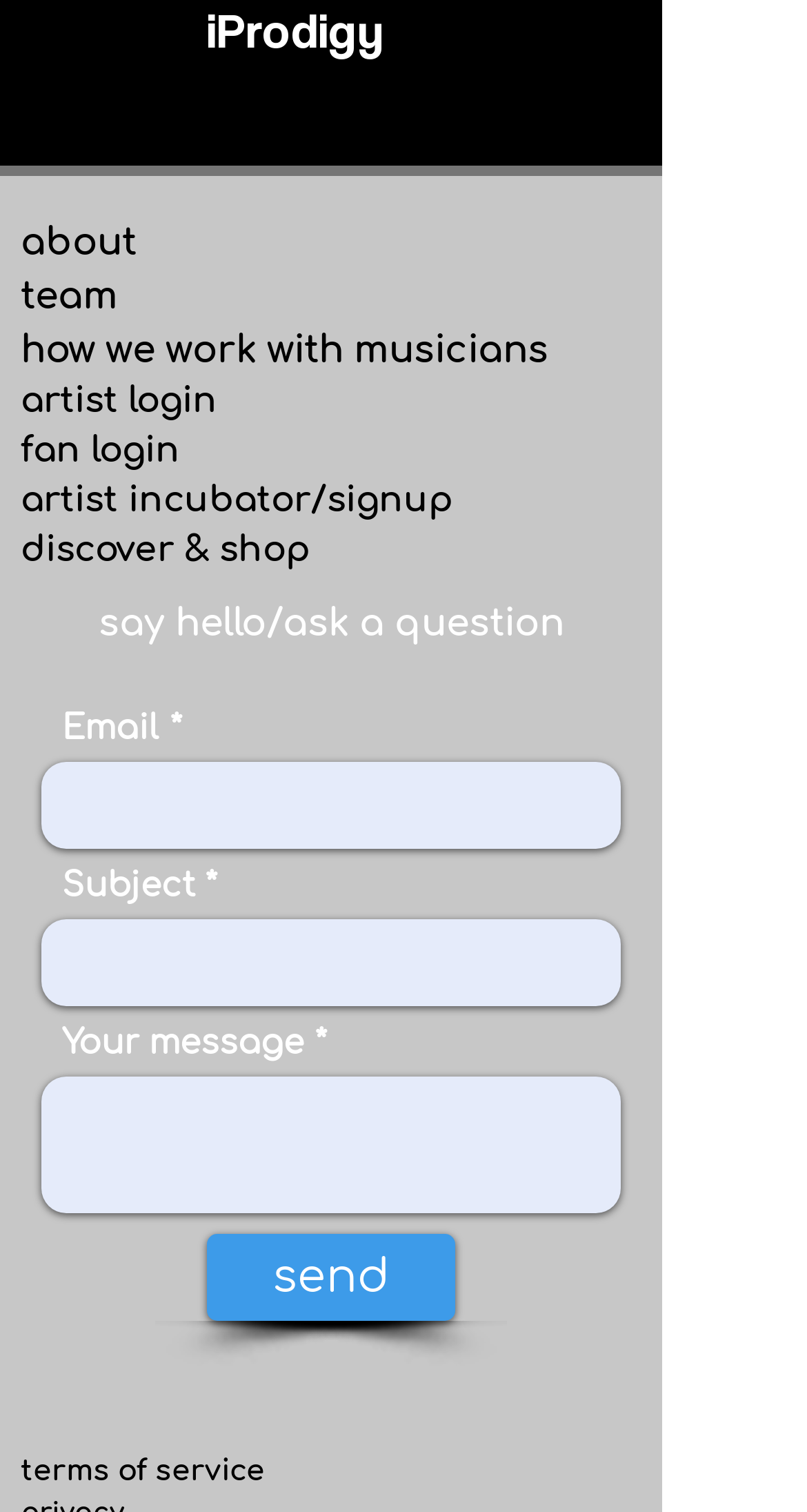Identify the bounding box coordinates of the part that should be clicked to carry out this instruction: "send a message".

[0.256, 0.816, 0.564, 0.874]